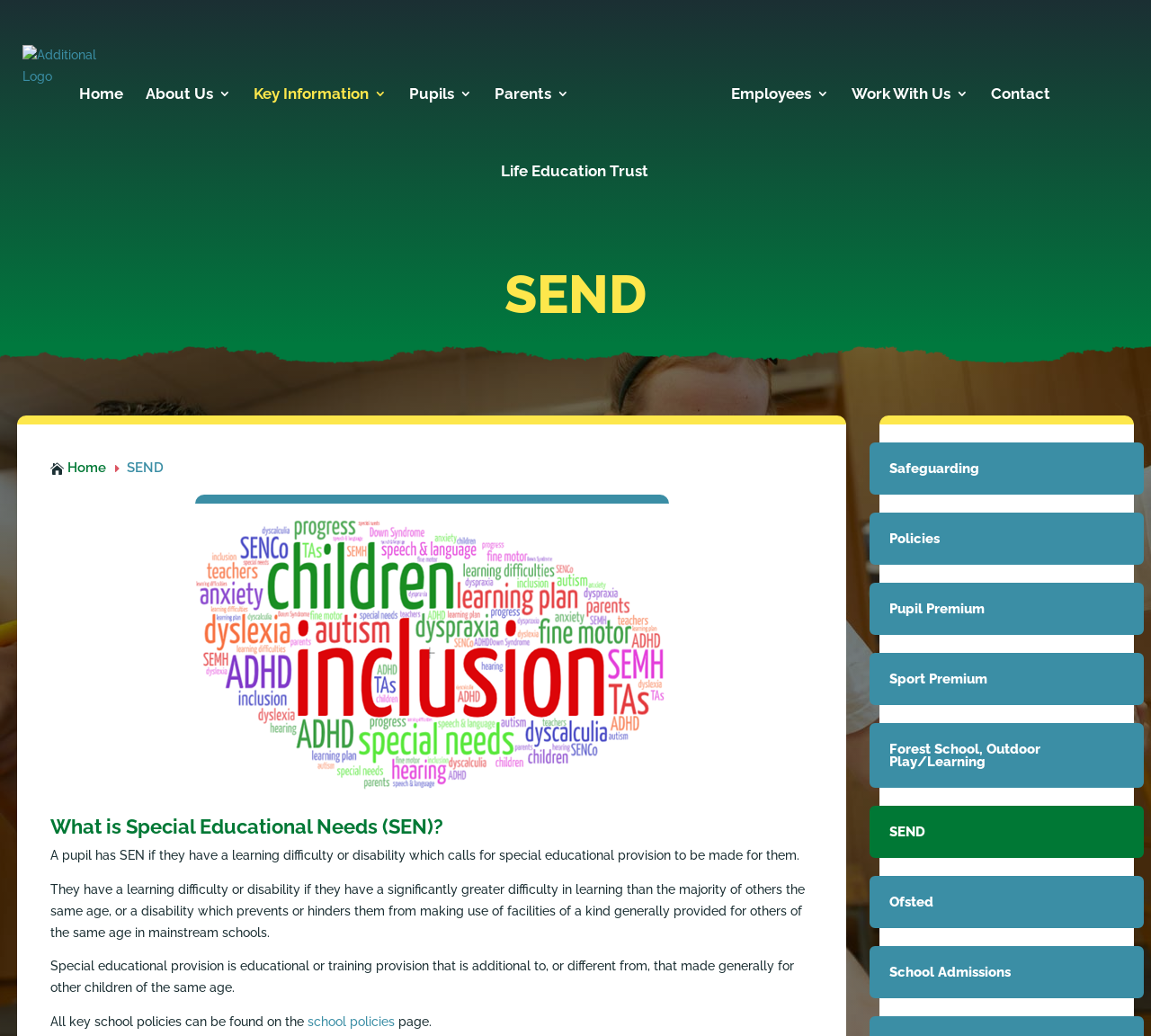Give the bounding box coordinates for the element described as: "Home".

[0.059, 0.444, 0.093, 0.459]